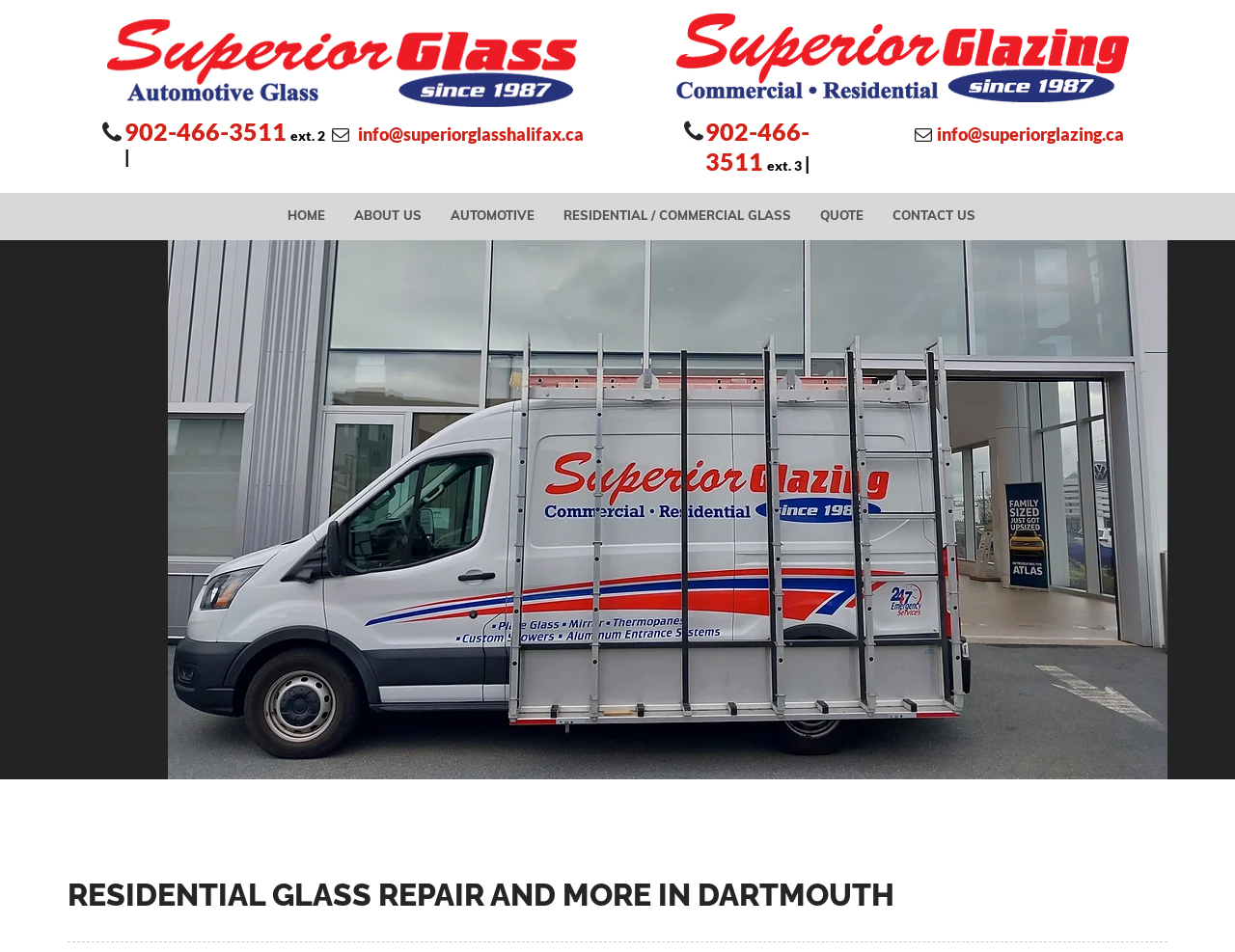Please indicate the bounding box coordinates of the element's region to be clicked to achieve the instruction: "View the 'AUTOMOTIVE' menu". Provide the coordinates as four float numbers between 0 and 1, i.e., [left, top, right, bottom].

[0.365, 0.204, 0.433, 0.252]